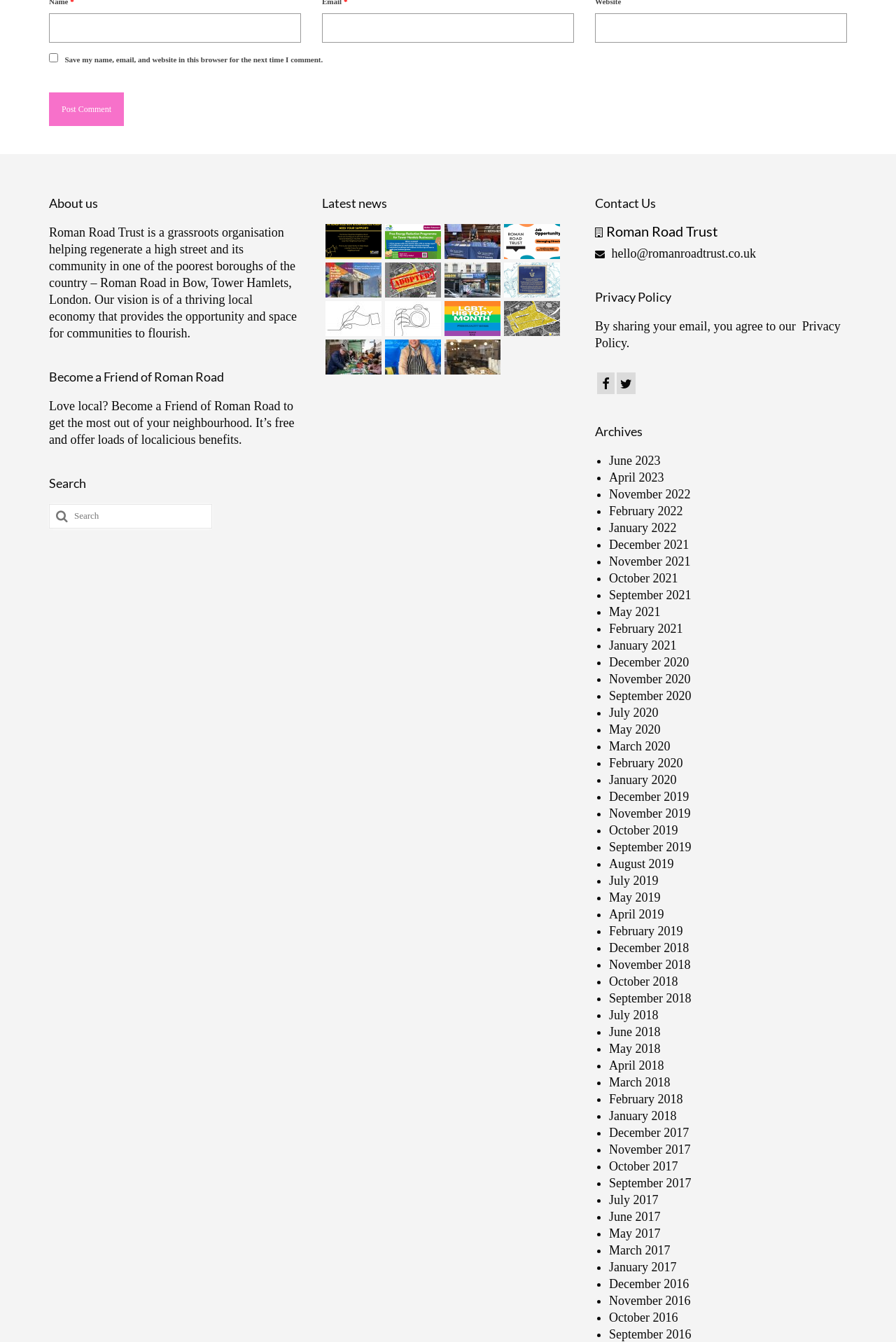Using the provided description December 2017, find the bounding box coordinates for the UI element. Provide the coordinates in (top-left x, top-left y, bottom-right x, bottom-right y) format, ensuring all values are between 0 and 1.

[0.68, 0.839, 0.769, 0.849]